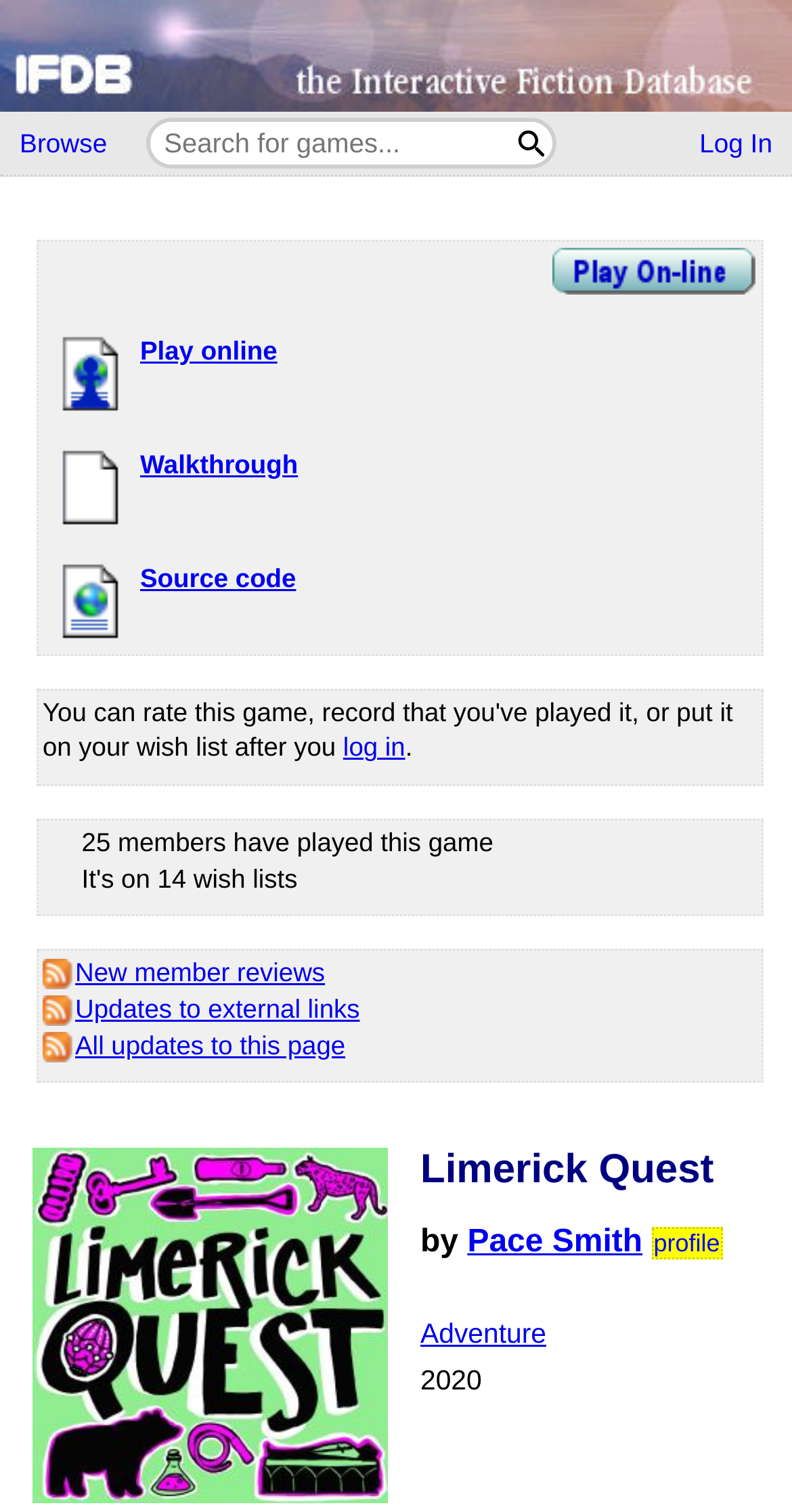What type of game is Limerick Quest?
Please provide a single word or phrase as your answer based on the screenshot.

Adventure